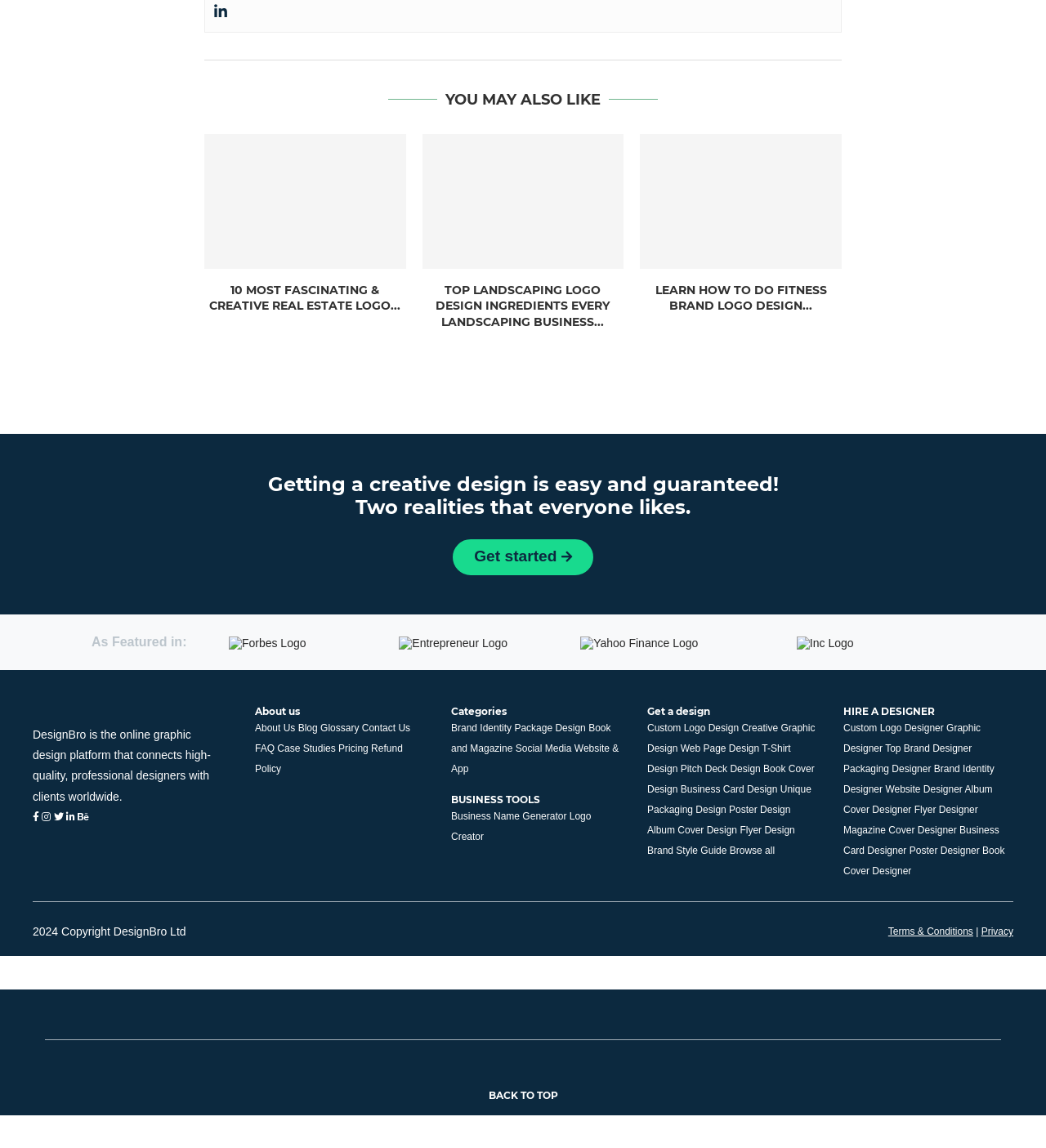What is the last design service listed?
Using the visual information from the image, give a one-word or short-phrase answer.

Browse all